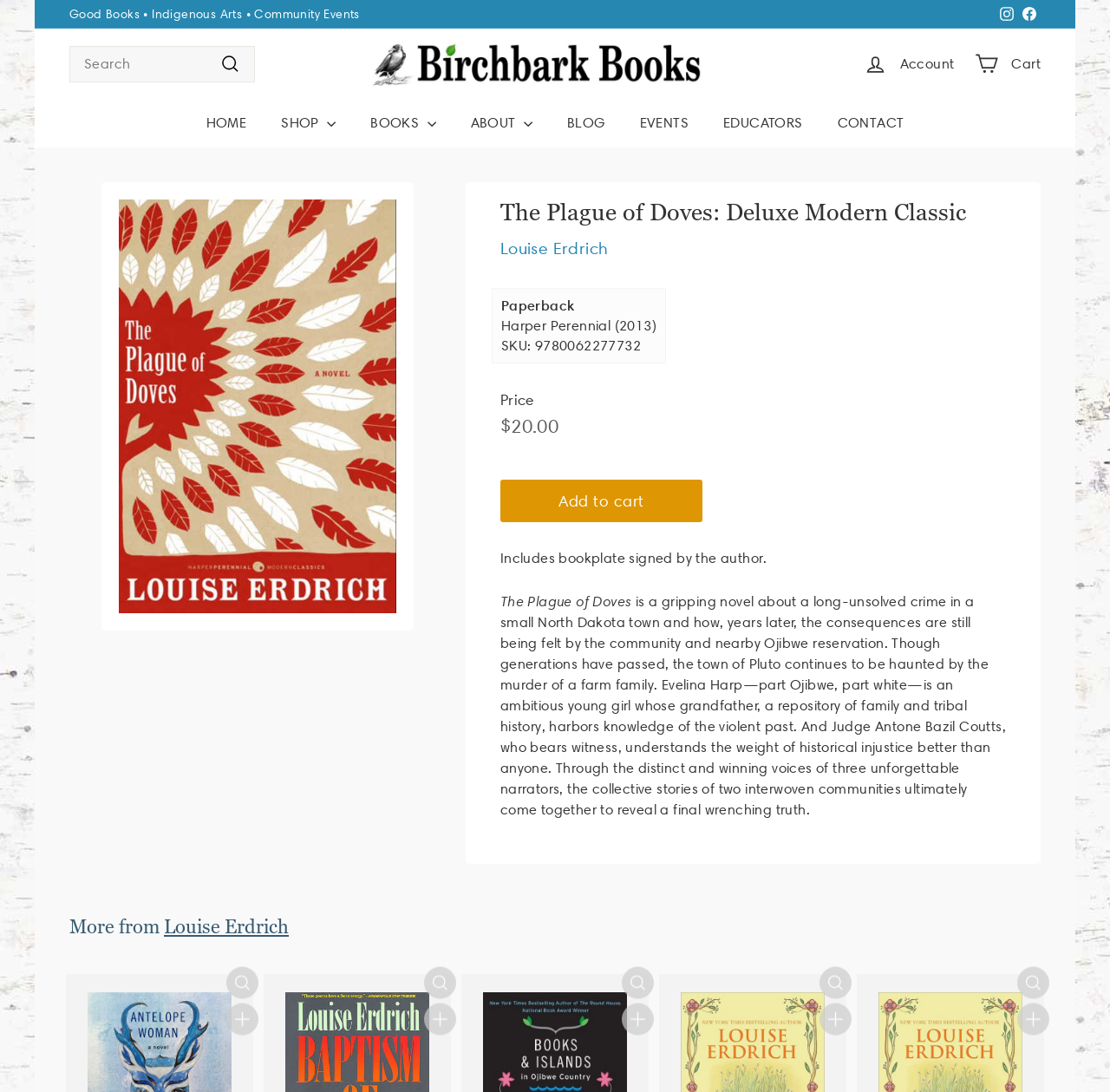Who is the author of the book?
Can you give a detailed and elaborate answer to the question?

The question asks for the author of the book, which can be found in the link 'Louise Erdrich' and also in the description of the book.